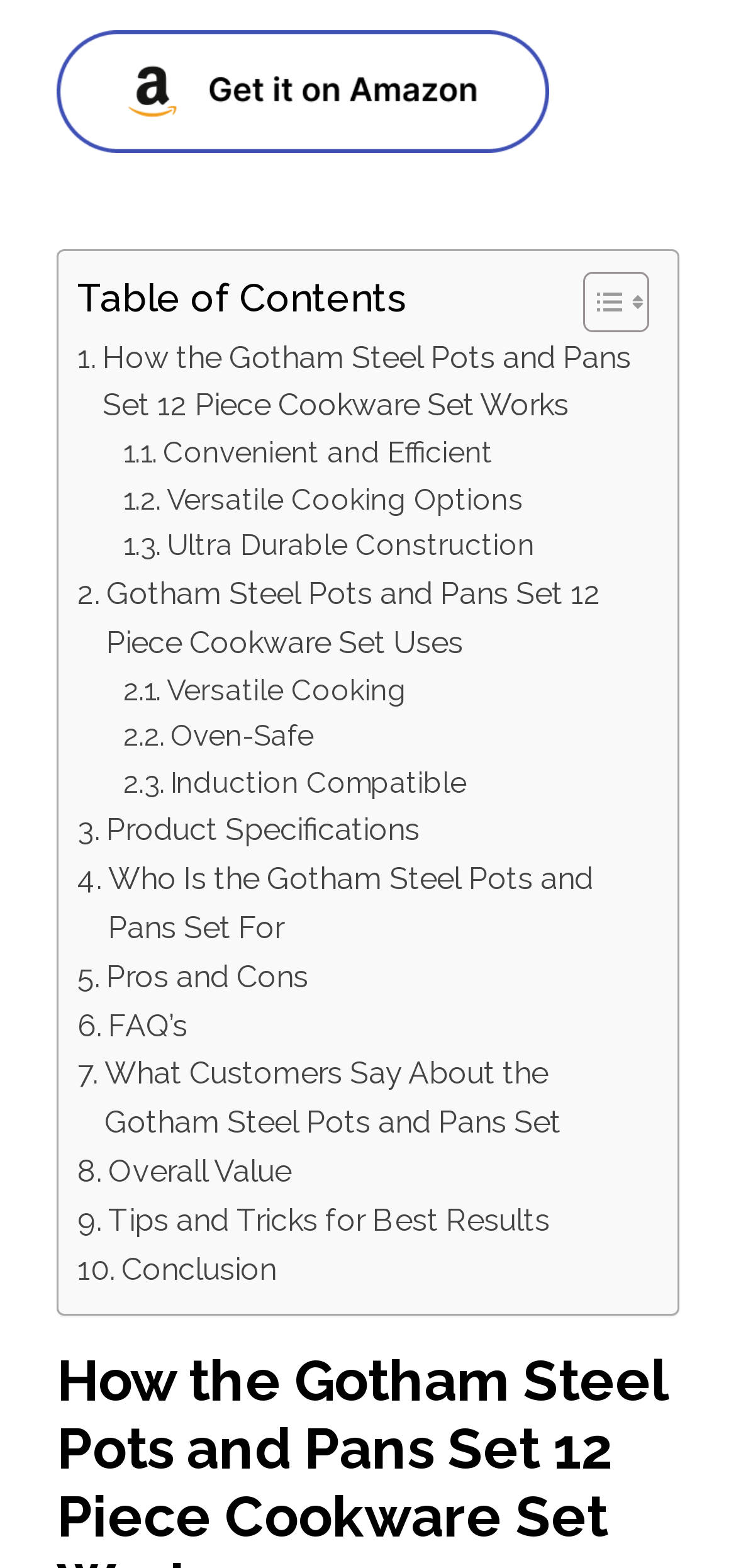Please find the bounding box coordinates of the element that must be clicked to perform the given instruction: "Check what customers say about the Gotham Steel Pots and Pans Set". The coordinates should be four float numbers from 0 to 1, i.e., [left, top, right, bottom].

[0.105, 0.67, 0.869, 0.732]